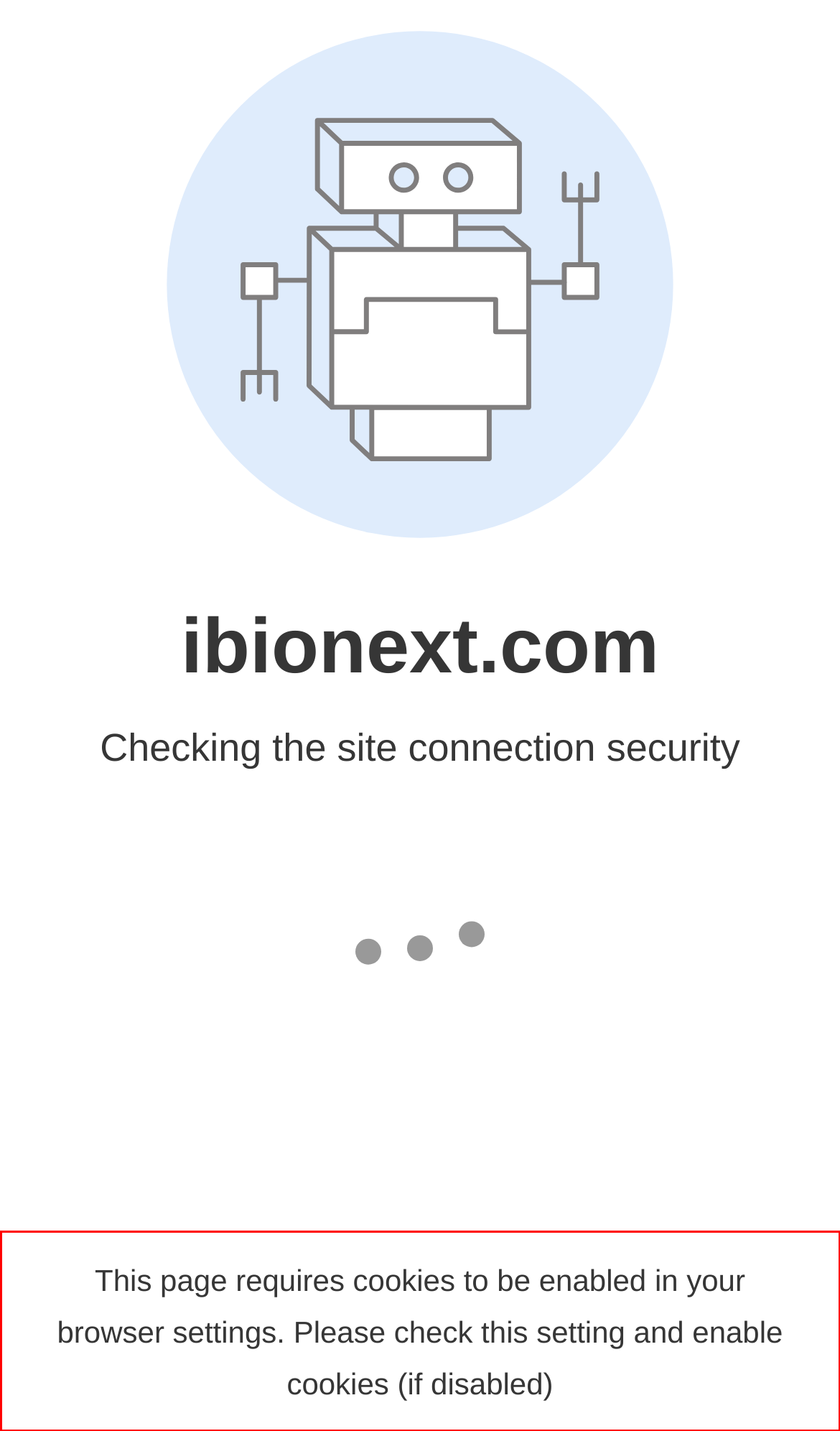Please examine the webpage screenshot and extract the text within the red bounding box using OCR.

This page requires cookies to be enabled in your browser settings. Please check this setting and enable cookies (if disabled)